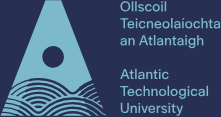Offer an in-depth caption for the image.

The image features the logo of Atlantic Technological University (ATU), prominently displayed against a dark blue background. The logo incorporates a stylized representation of a mountain and a sun, symbolizing innovation and enlightenment. Below the emblem, the university's name is presented in two languages: "Ollscoil Teicneolaíochta an Atlantach" in a modern font, alongside the English translation, "Atlantic Technological University." This design reflects the institution's commitment to technological advancement and education, and highlights its dual-language focus, appealing to a diverse community of students and stakeholders.